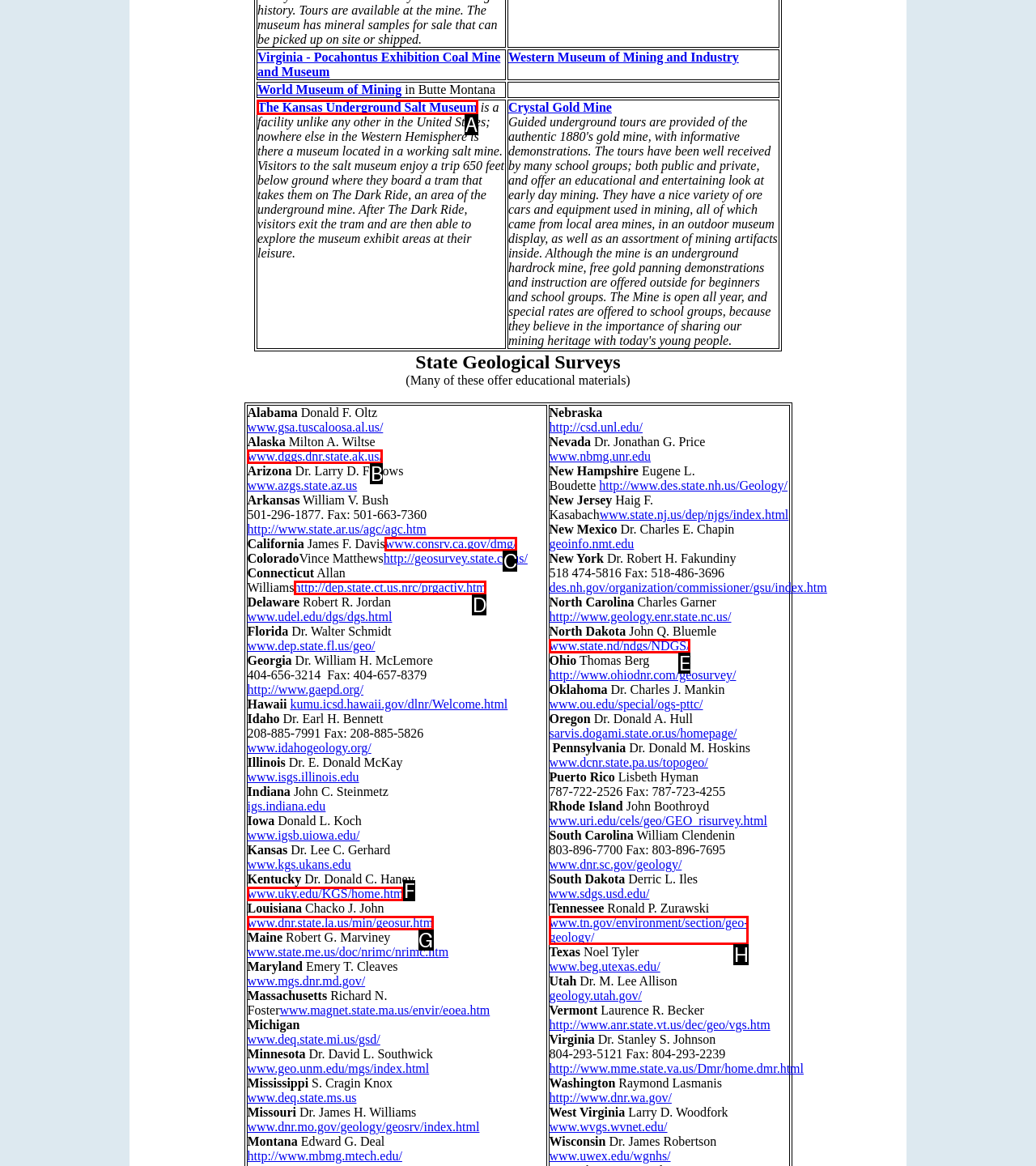Select the letter of the UI element you need to click on to fulfill this task: read about The Kansas Underground Salt Museum. Write down the letter only.

A